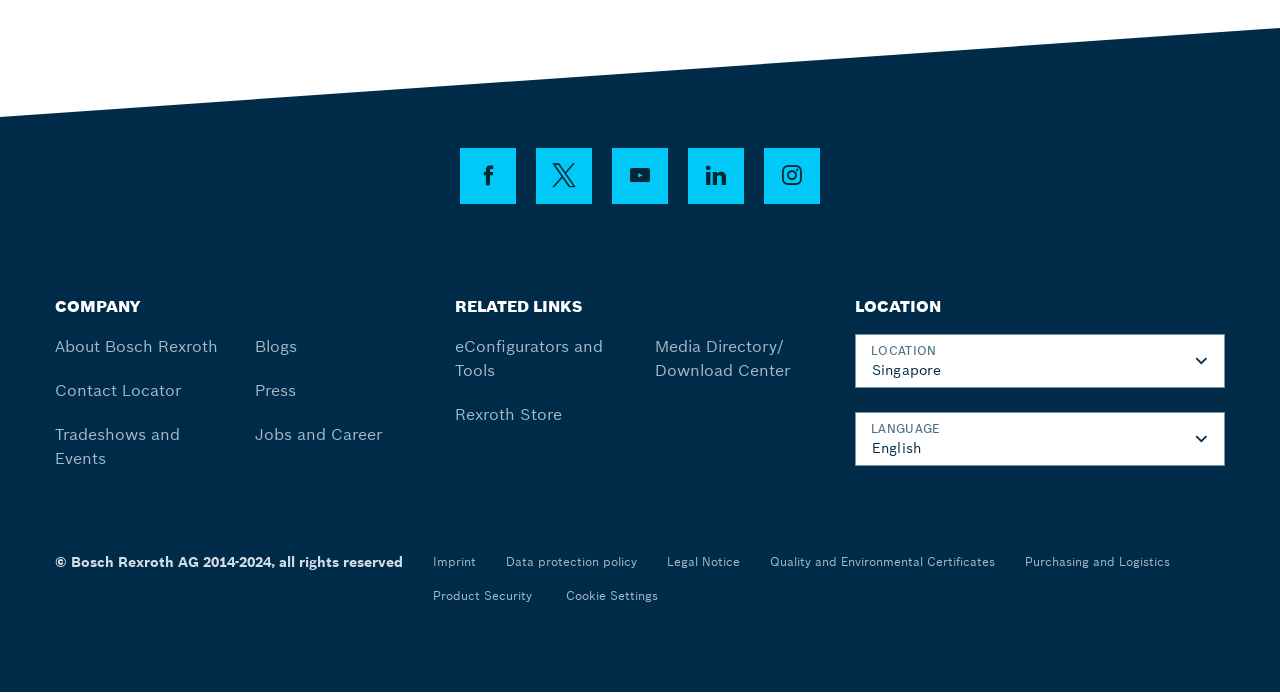Bounding box coordinates are specified in the format (top-left x, top-left y, bottom-right x, bottom-right y). All values are floating point numbers bounded between 0 and 1. Please provide the bounding box coordinate of the region this sentence describes: eConfigurators and Tools

[0.355, 0.484, 0.471, 0.548]